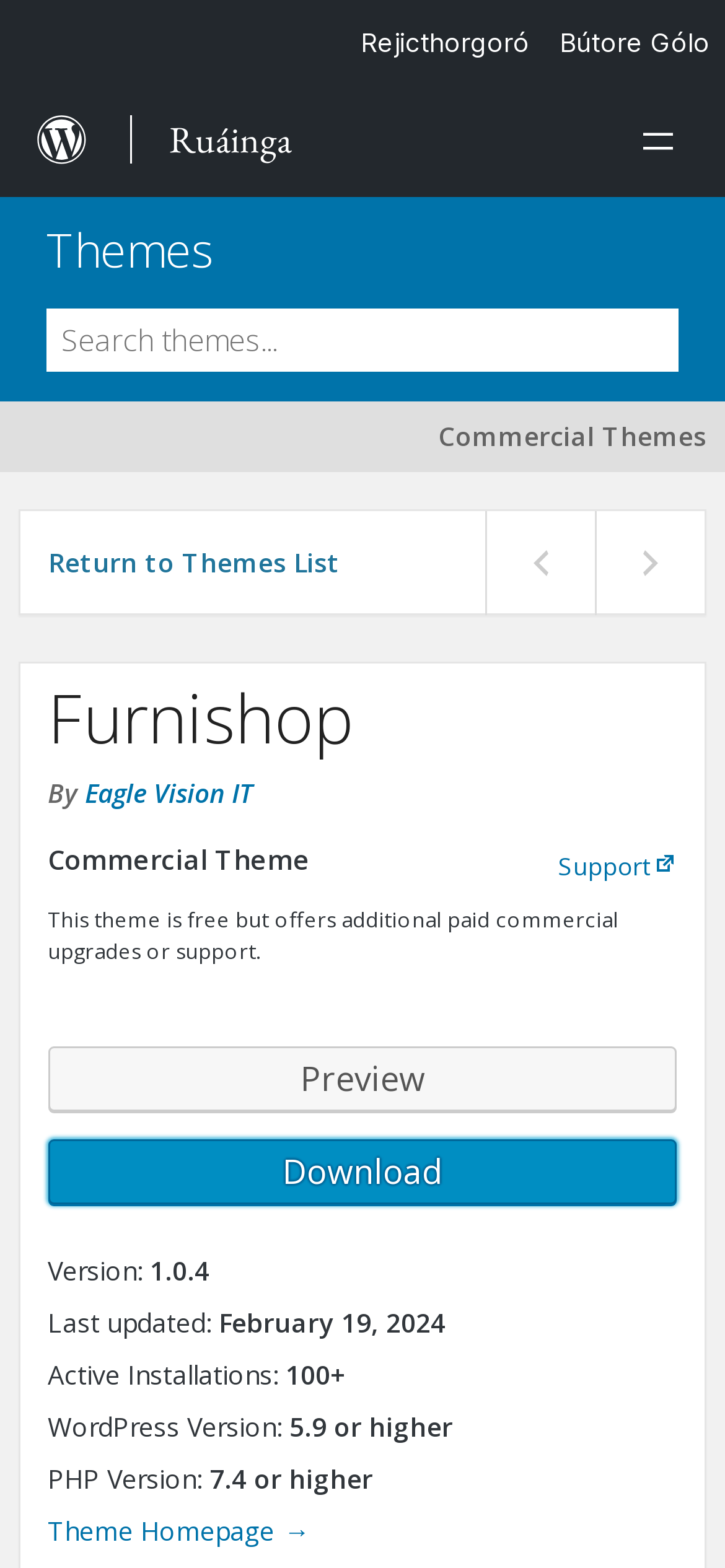Identify the bounding box of the HTML element described as: "Download".

[0.066, 0.726, 0.934, 0.768]